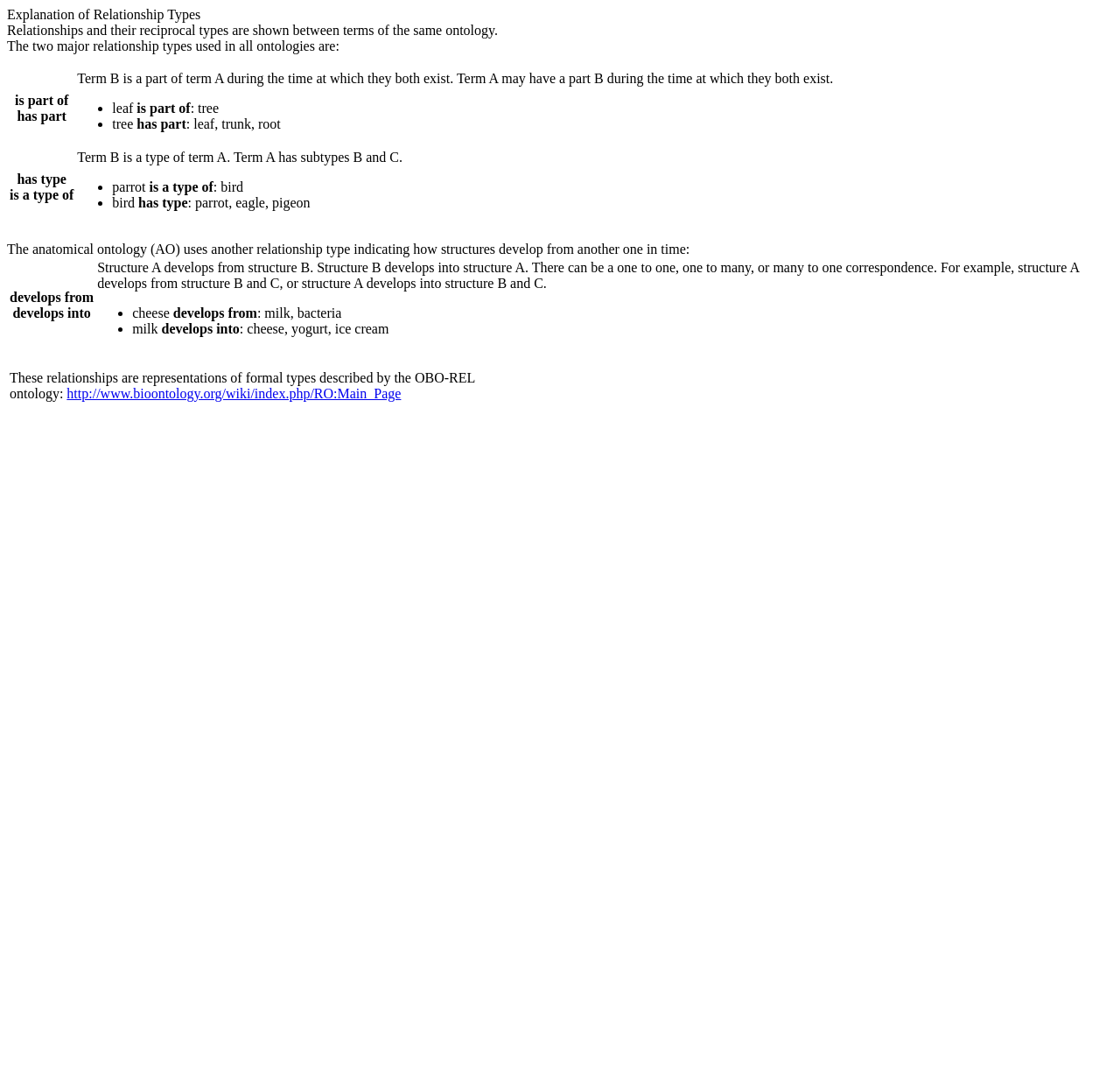Use the information in the screenshot to answer the question comprehensively: What are the two major relationship types used in all ontologies?

According to the webpage, the two major relationship types used in all ontologies are 'is part of' and 'has part', which are explained in the table with examples.